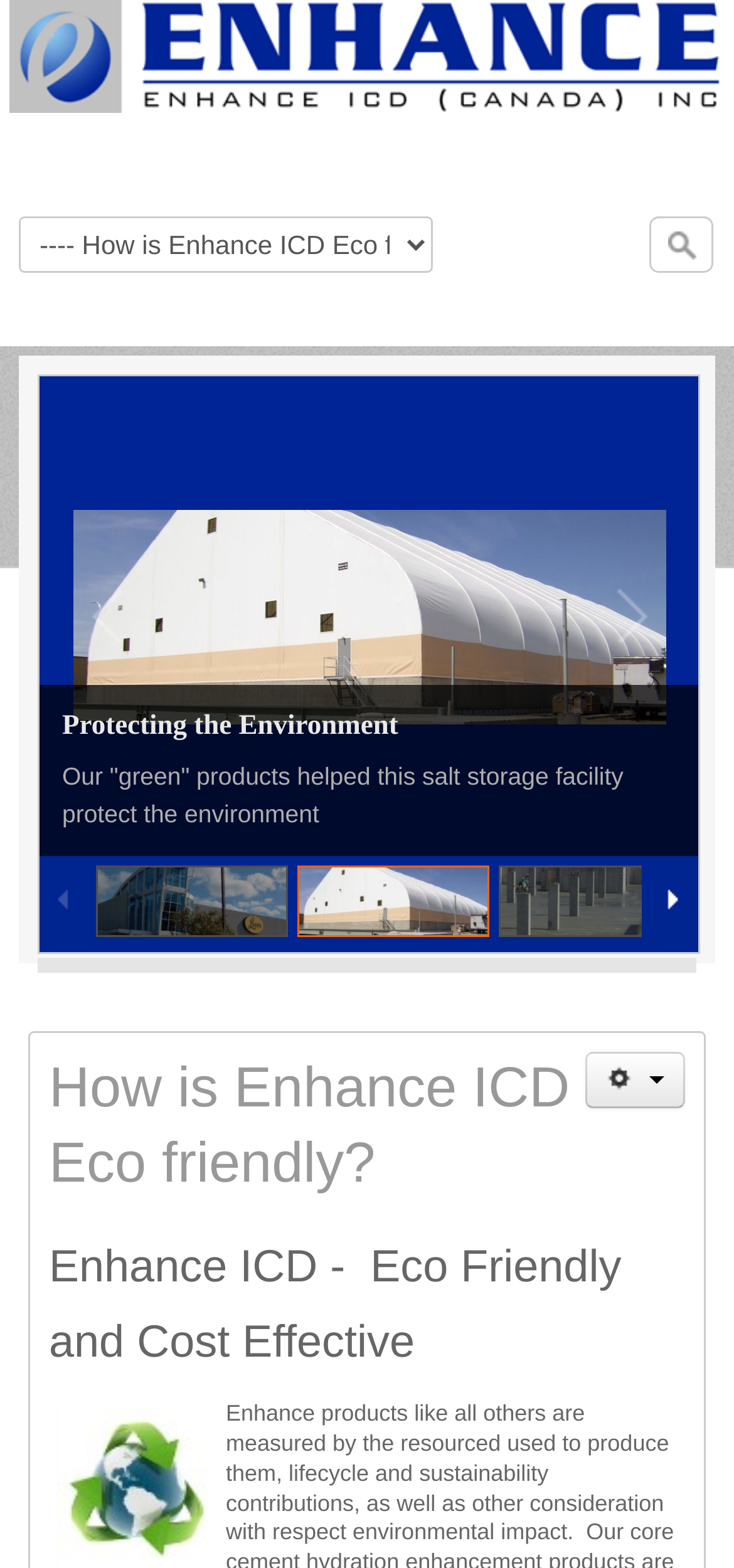Provide an in-depth description of the elements and layout of the webpage.

The webpage is about Enhance ICD (Canada) Inc., a company that provides innovative solutions to improve the performance of concrete and cement-based materials. At the top of the page, there is a header section that spans the entire width, containing the company's name in a large heading, accompanied by a logo image. Below the header, there is a combobox on the left side, which is not expanded.

The main content of the page is organized in a table layout, taking up most of the page's width. Within this layout, there are four images arranged horizontally, each occupying about a quarter of the width. The images are positioned above a section of text, which consists of a heading "Protecting the Environment" and a paragraph describing how the company's "green" products helped a salt storage facility protect the environment.

Below the image and text section, there is a link on the right side of the page. Further down, there are two headings, one asking "How is Enhance ICD Eco friendly?" and another stating "Enhance ICD - Eco Friendly and Cost Effective". These headings are positioned near the bottom of the page, with the latter being closer to the bottom edge.